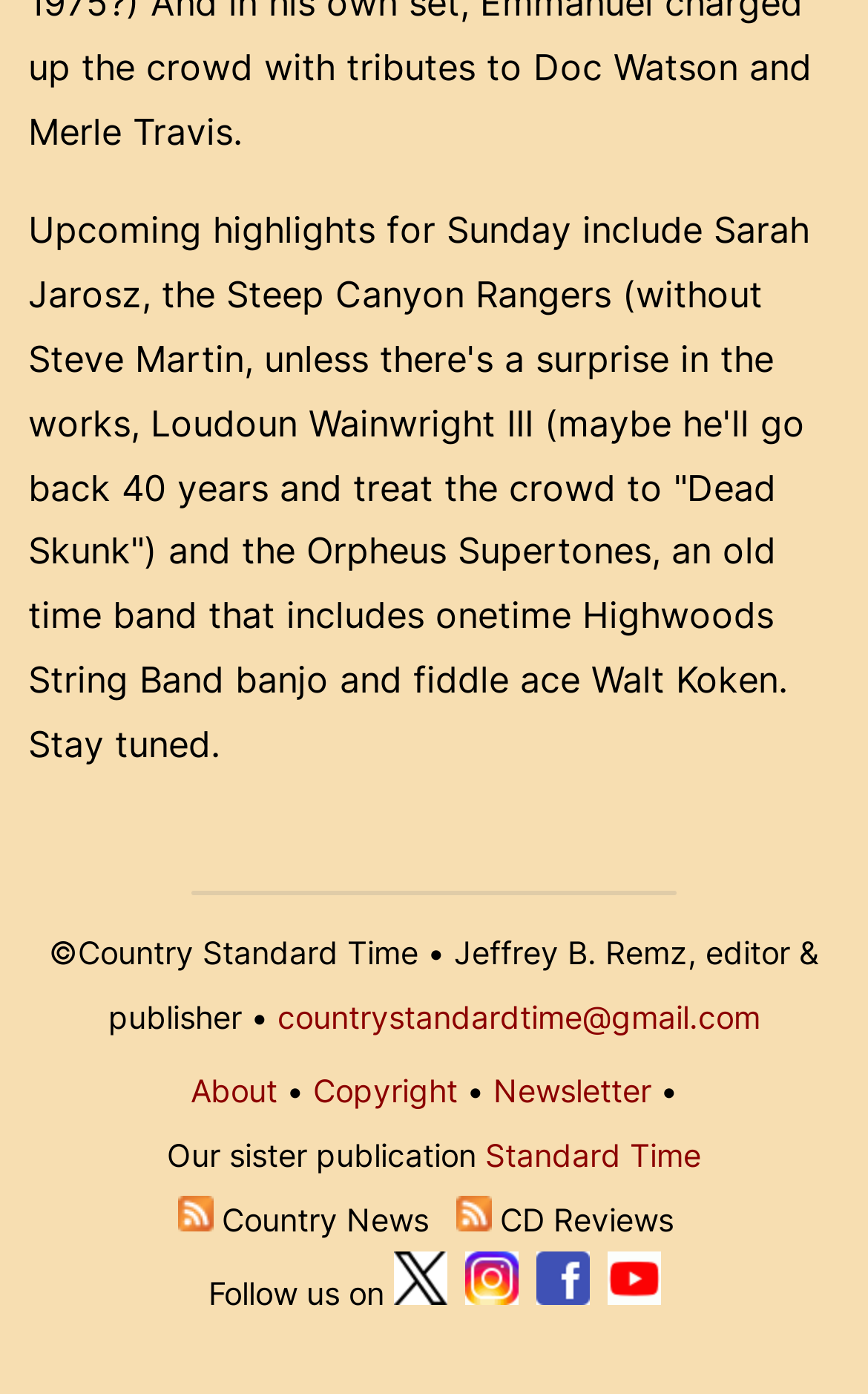Answer the following query with a single word or phrase:
What is the name of the editor and publisher?

Jeffrey B. Remz